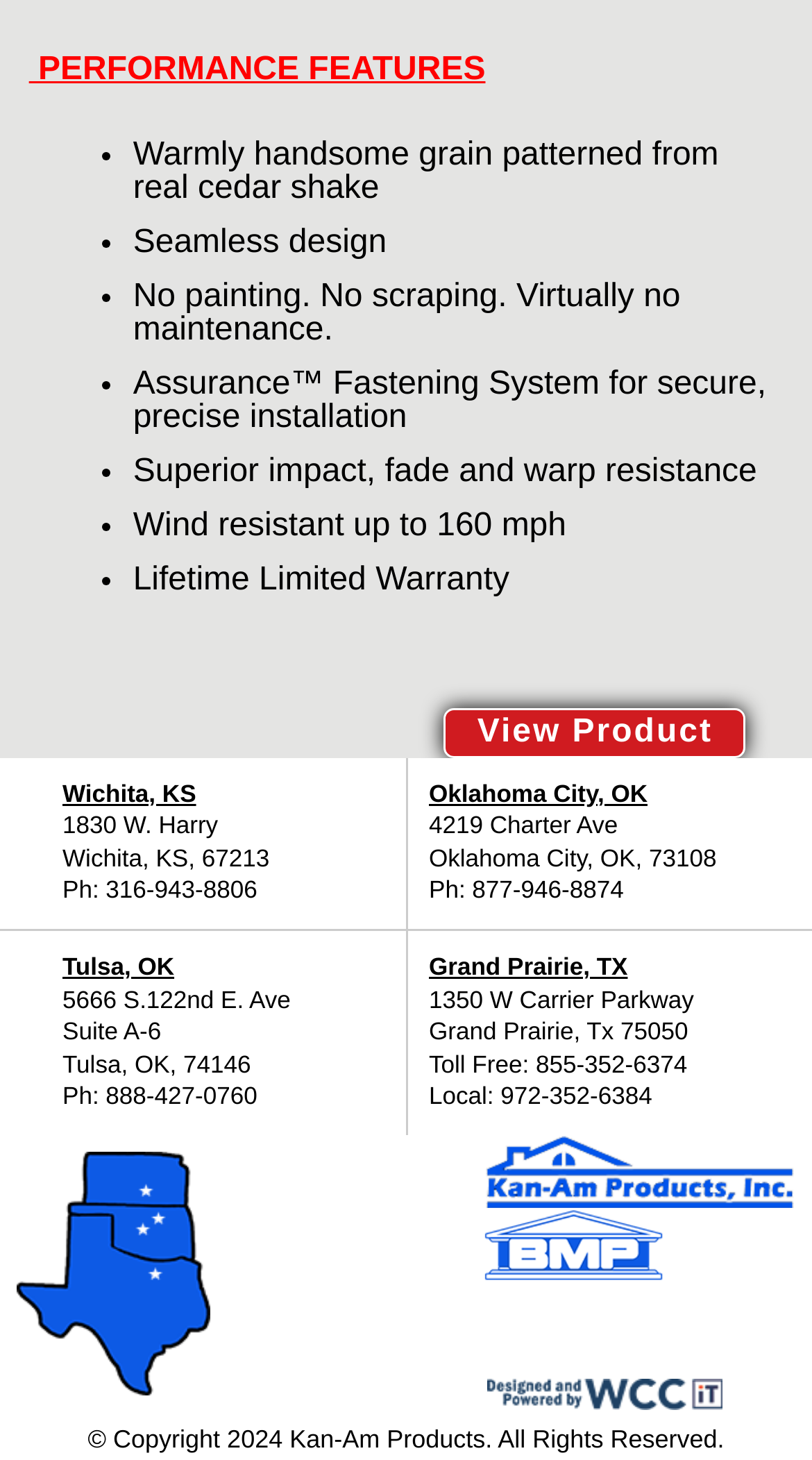What is the warranty offered for the product?
Based on the image, please offer an in-depth response to the question.

The product comes with a Lifetime Limited Warranty, as mentioned in the sixth bullet point under 'PERFORMANCE FEATURES'.